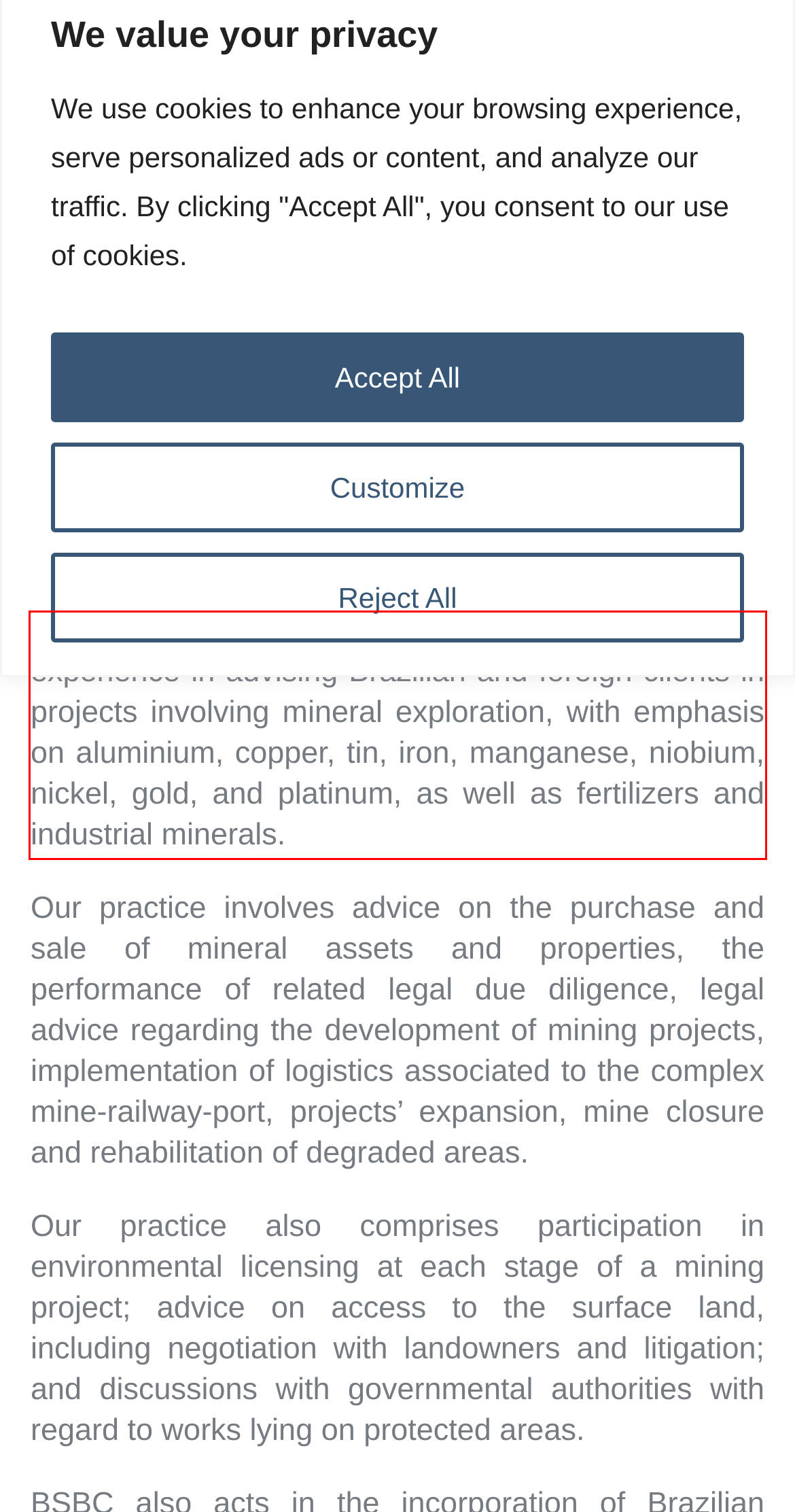Identify the text inside the red bounding box on the provided webpage screenshot by performing OCR.

BSBC’s partners have strong and extensive experience in advising Brazilian and foreign clients in projects involving mineral exploration, with emphasis on aluminium, copper, tin, iron, manganese, niobium, nickel, gold, and platinum, as well as fertilizers and industrial minerals.